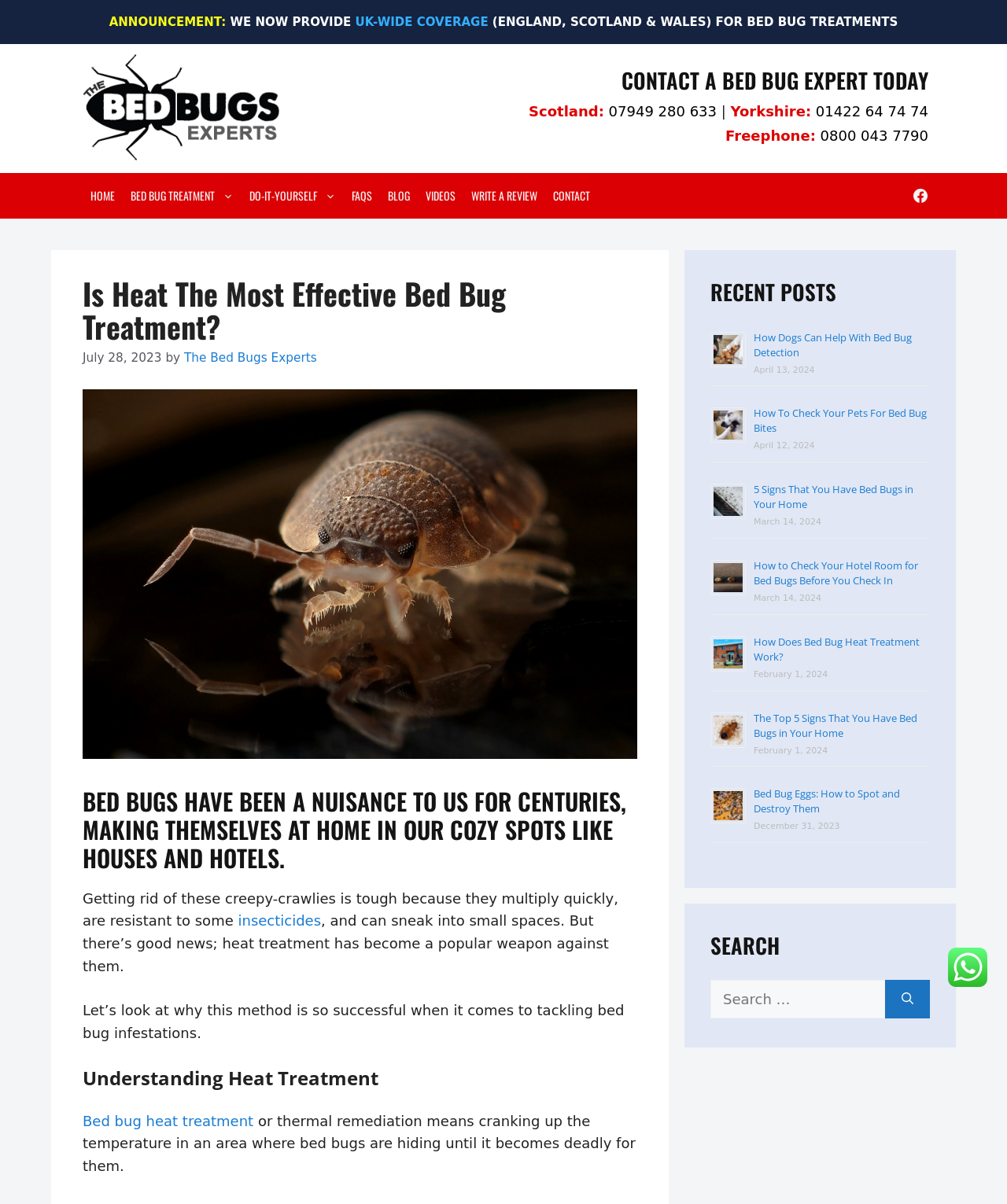What is the company name of the bed bug experts?
Use the information from the image to give a detailed answer to the question.

The company name can be found in the banner section of the webpage, where it is written as 'The Bed Bugs Experts'.